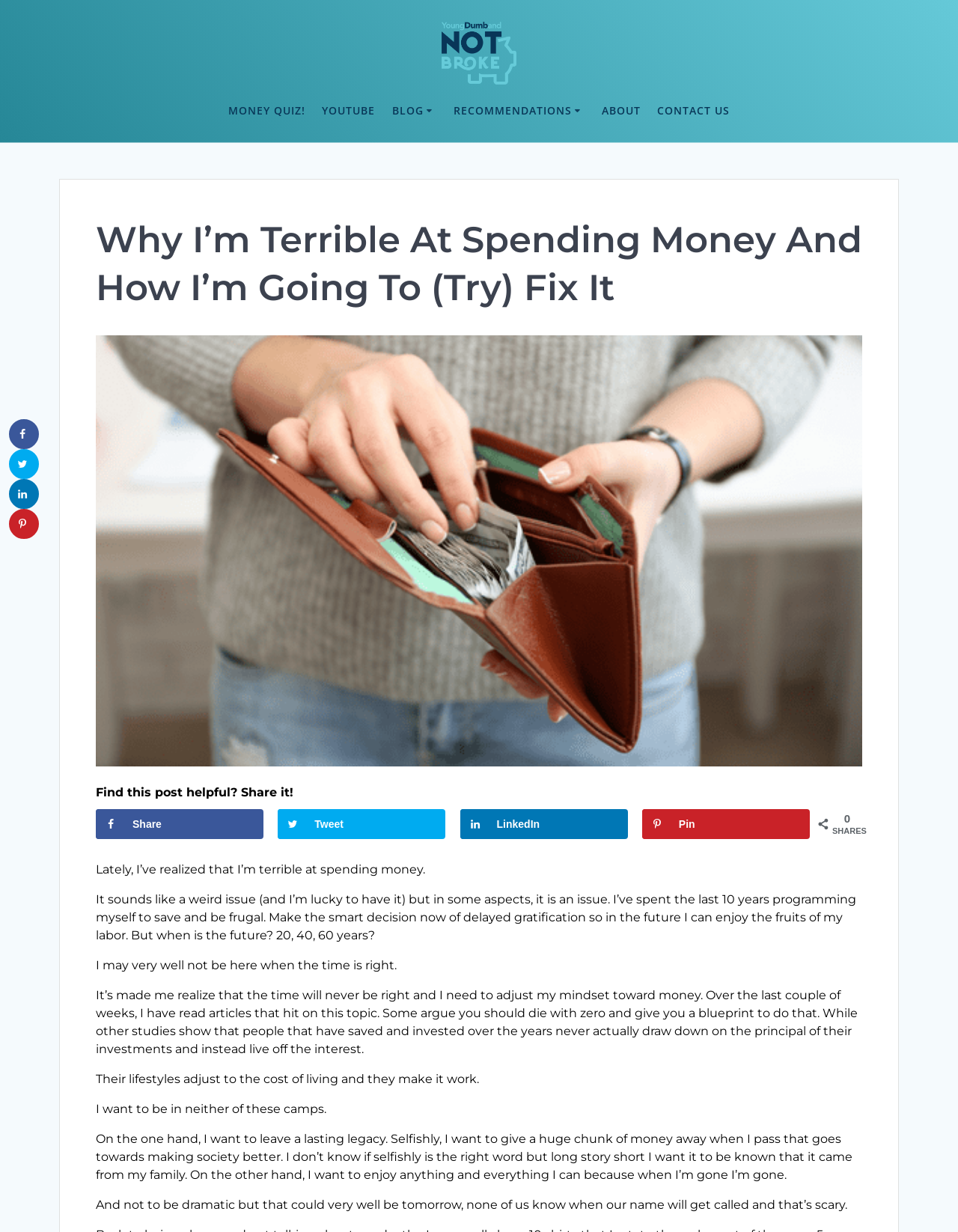Detail the webpage's structure and highlights in your description.

This webpage is a personal finance blog post titled "Why I’m Terrible At Spending Money And How I’m Going To (Try) Fix It" on the website "Young, Dumb, and NOT Broke?!" The top section of the page features a logo and navigation links to various sections of the website, including "MONEY QUIZ!", "YOUTUBE", "BLOG", and "RECOMMENDATIONS". Below this, there are links to different categories, such as "Credit Cards", "Mentalility", "Investing", and "Travel".

The main content of the page is a personal essay about the author's struggles with spending money and their desire to find a balance between saving for the future and enjoying life in the present. The text is divided into several paragraphs, with the author reflecting on their past experiences, current mindset, and goals for the future.

On the right-hand side of the page, there is a social sharing sidebar with links to share the post on Facebook, Twitter, LinkedIn, and Pinterest. There are also buttons to share the post at the bottom of the page, accompanied by images of the respective social media platforms.

The page also features a heading with the title of the post, and a call-to-action at the top asking readers to share the post if they find it helpful. There are two images on the page, one of which is a small icon, and the other is a larger image at the bottom of the page.